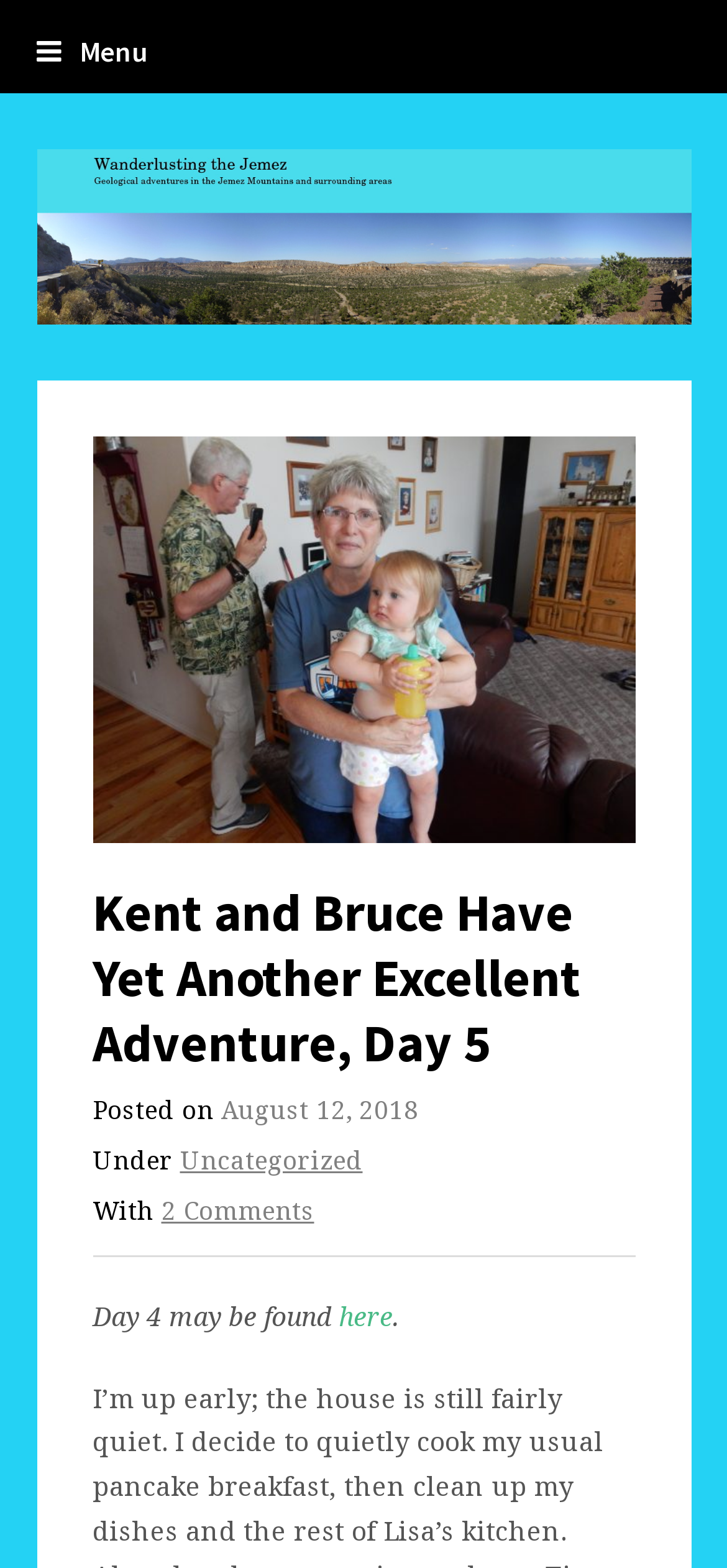Determine the bounding box for the described HTML element: "2 Comments". Ensure the coordinates are four float numbers between 0 and 1 in the format [left, top, right, bottom].

[0.222, 0.761, 0.432, 0.783]